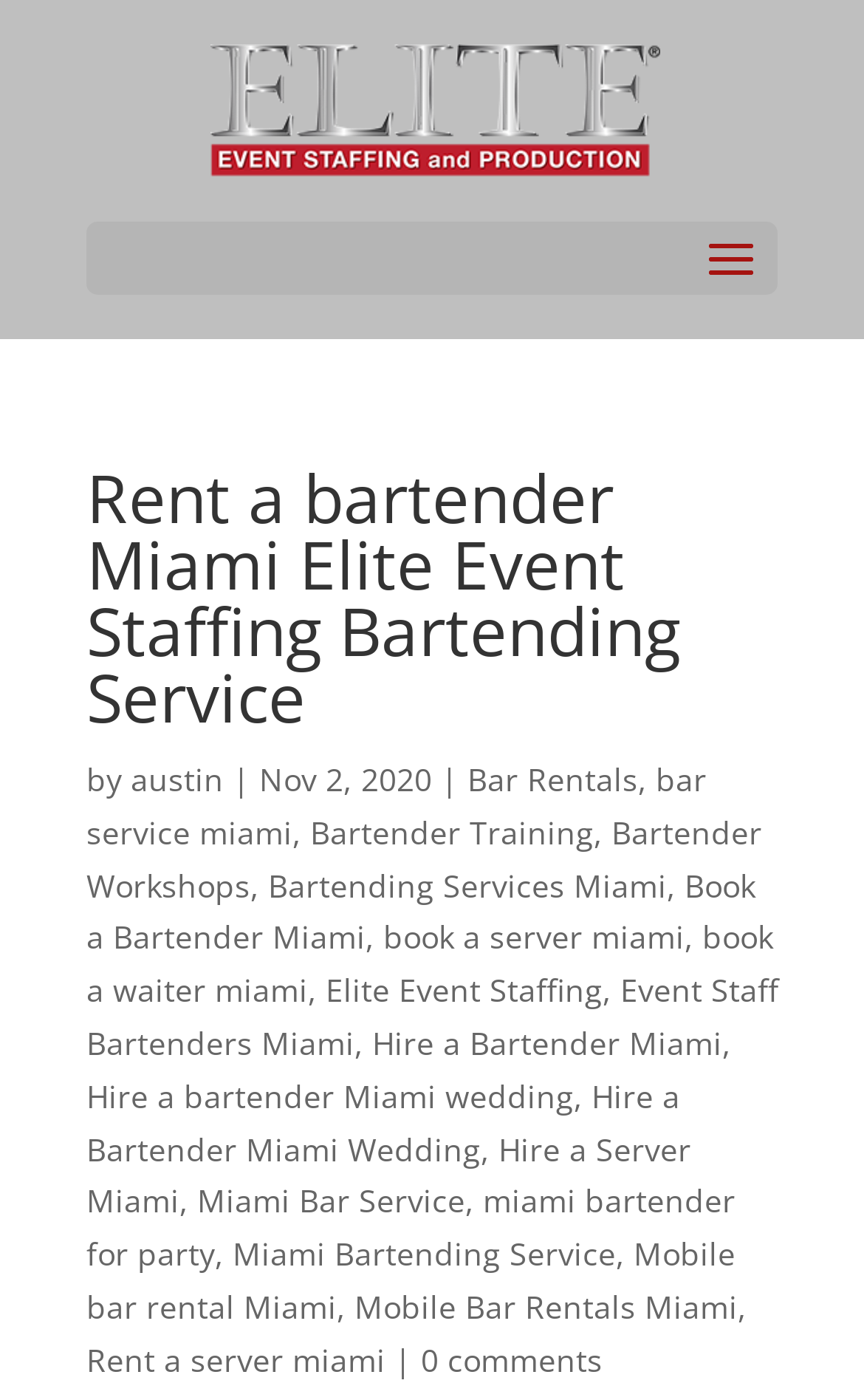Find and specify the bounding box coordinates that correspond to the clickable region for the instruction: "Go to the Reviews page".

None